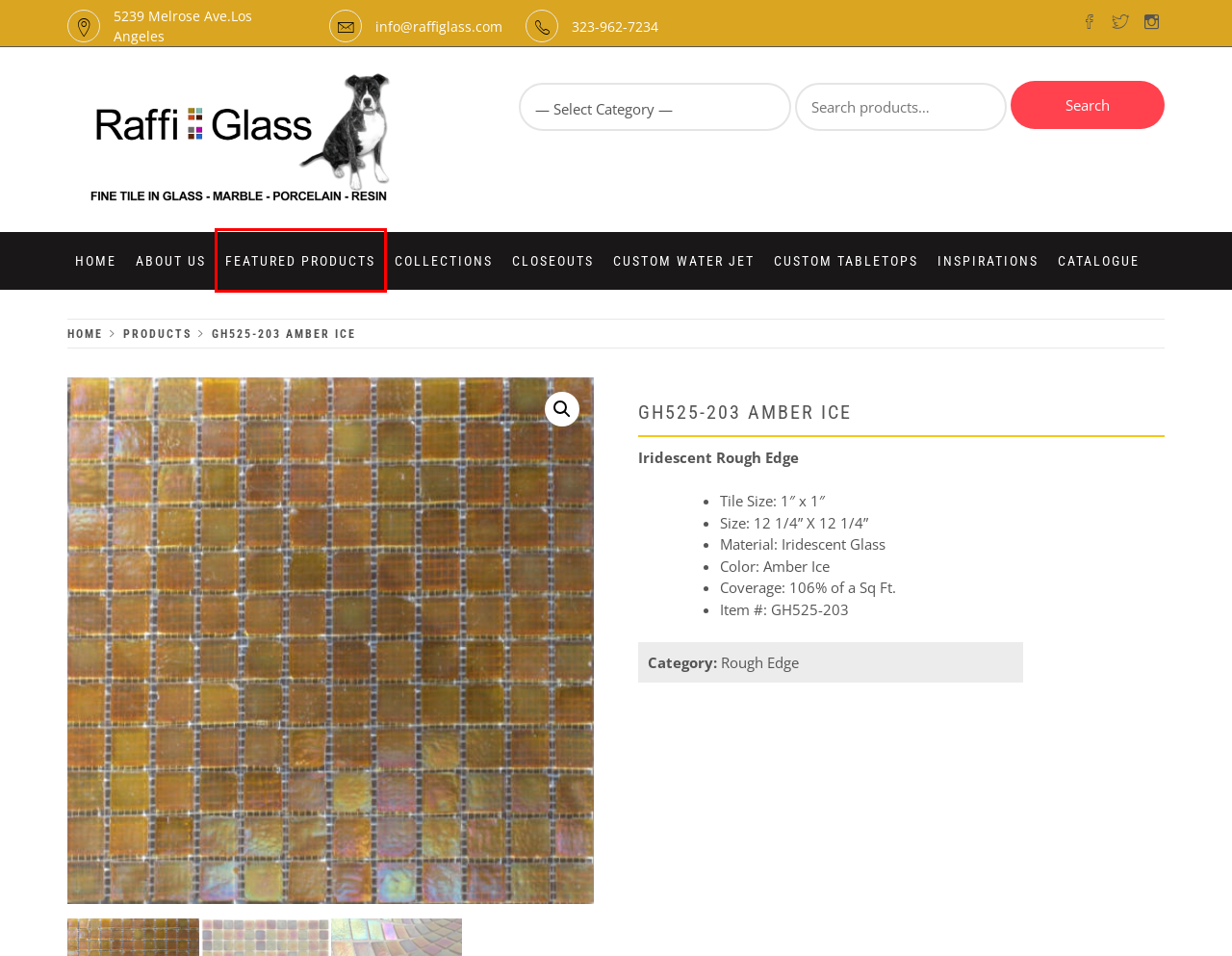Given a screenshot of a webpage with a red bounding box highlighting a UI element, determine which webpage description best matches the new webpage that appears after clicking the highlighted element. Here are the candidates:
A. CLOSEOUTS – Raffi glass
B. INSPIRATIONS – Raffi glass
C. COLLECTIONS – Raffi glass
D. FEATURED PRODUCTS – Raffi glass
E. CUSTOM WATER JET – Raffi glass
F. Rough Edge – Raffi glass
G. Raffi glass
H. Custom Tabletops – Raffi glass

D